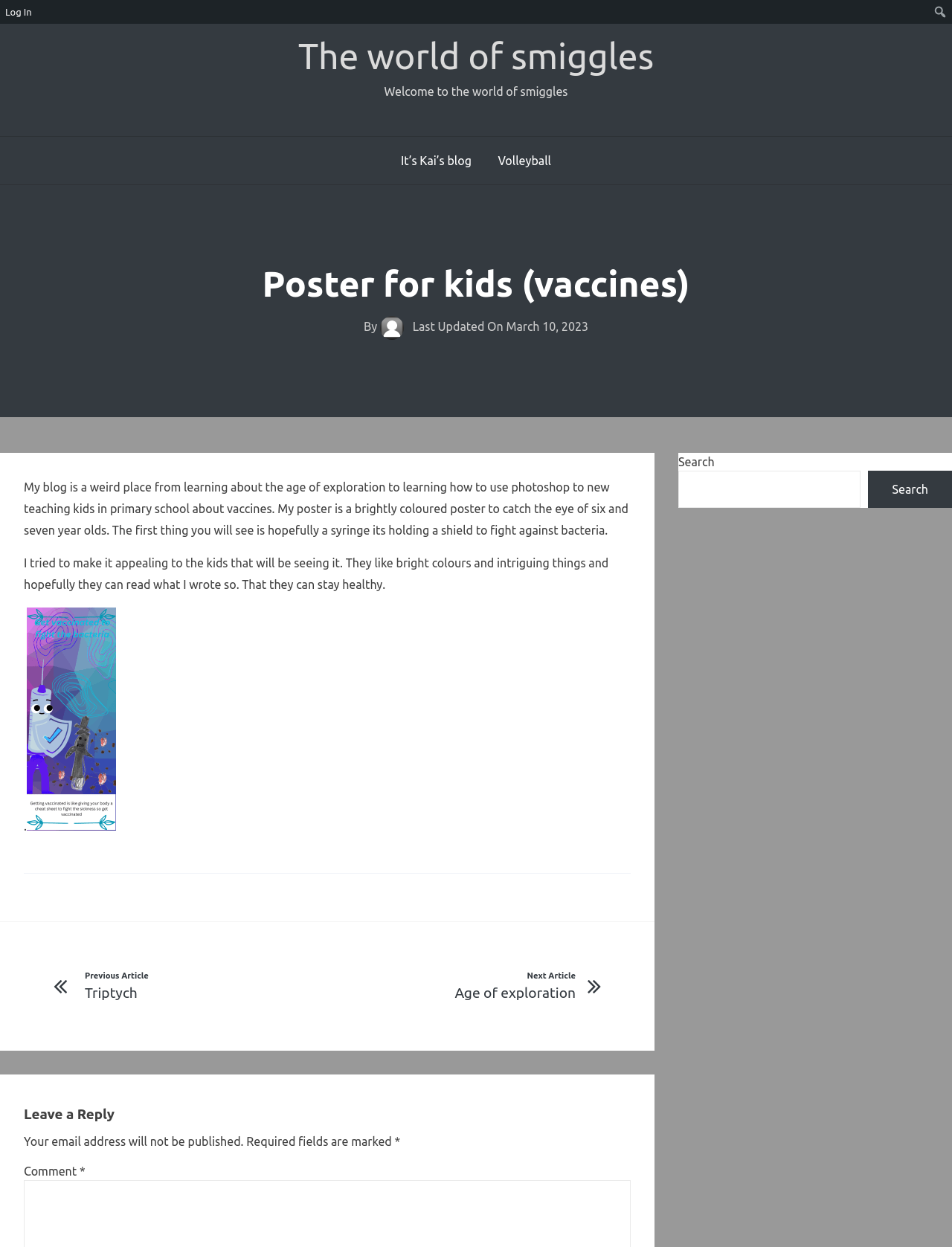Determine the bounding box coordinates of the clickable region to carry out the instruction: "Search for something".

[0.712, 0.377, 0.904, 0.407]